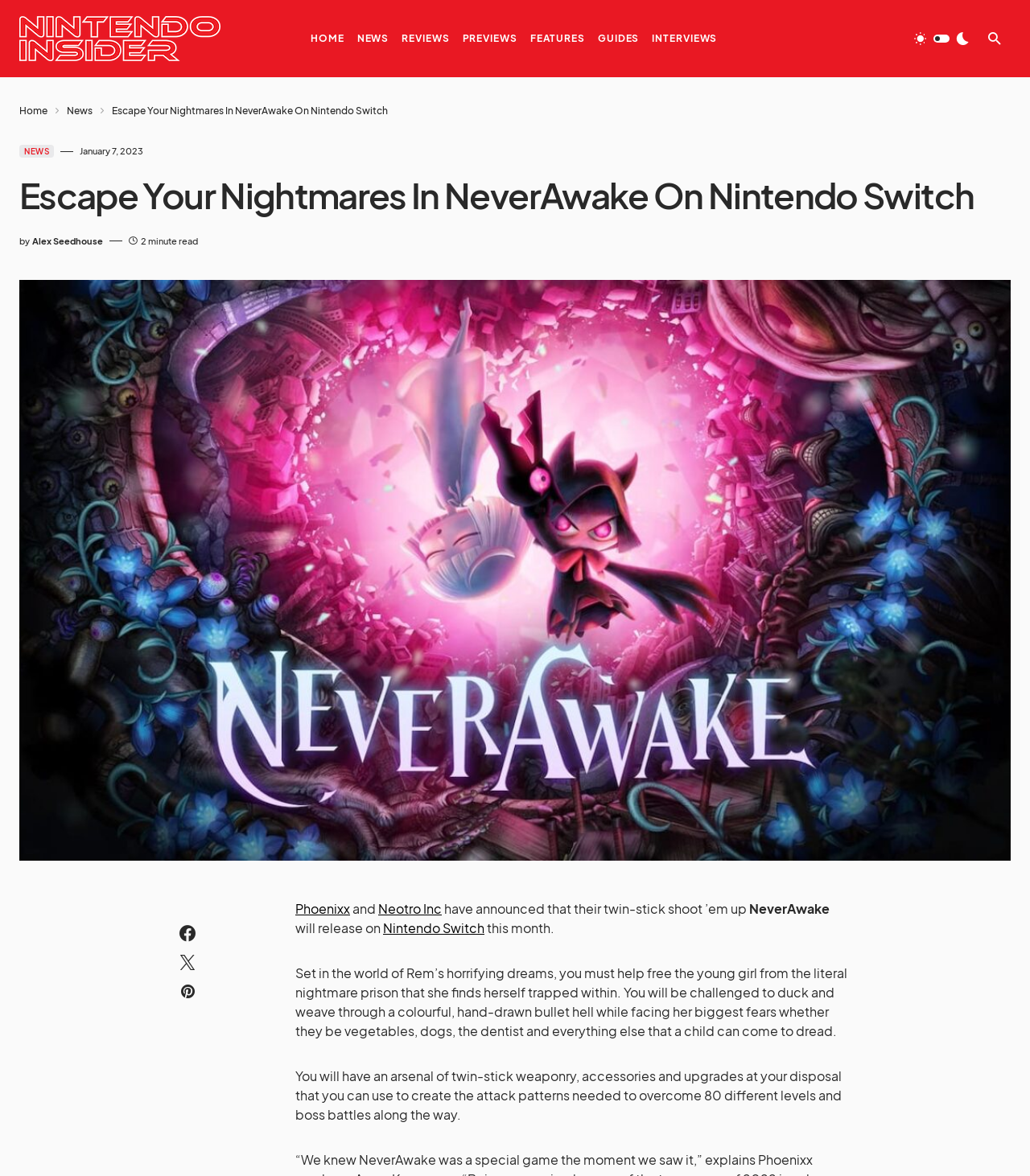Explain the features and main sections of the webpage comprehensively.

The webpage is about the upcoming release of the twin-stick shoot 'em up game NeverAwake on Nintendo Switch. At the top left, there is a logo of Nintendo Insider, which is also a link. Next to it, there are several links to different sections of the website, including HOME, NEWS, REVIEWS, PREVIEWS, FEATURES, GUIDES, and INTERVIEWS. 

On the top right, there are two buttons with icons. Below the top section, there is a large heading that reads "Escape Your Nightmares In NeverAwake On Nintendo Switch". Underneath the heading, there is a date "January 7, 2023" and an author's name "Alex Seedhouse" with a link. 

To the right of the author's name, there is a text that indicates the article is a 2-minute read. Below this section, there is a large image of the NeverAwake logo, which takes up most of the page. 

At the bottom of the page, there are several links and texts that describe the game NeverAwake. The text explains that the game is set in the world of Rem's horrifying dreams and that the player must help free the young girl from her nightmare prison. The game involves dodging bullets and facing fears in a colorful, hand-drawn environment. The player will have access to twin-stick weaponry, accessories, and upgrades to overcome 80 levels and boss battles.